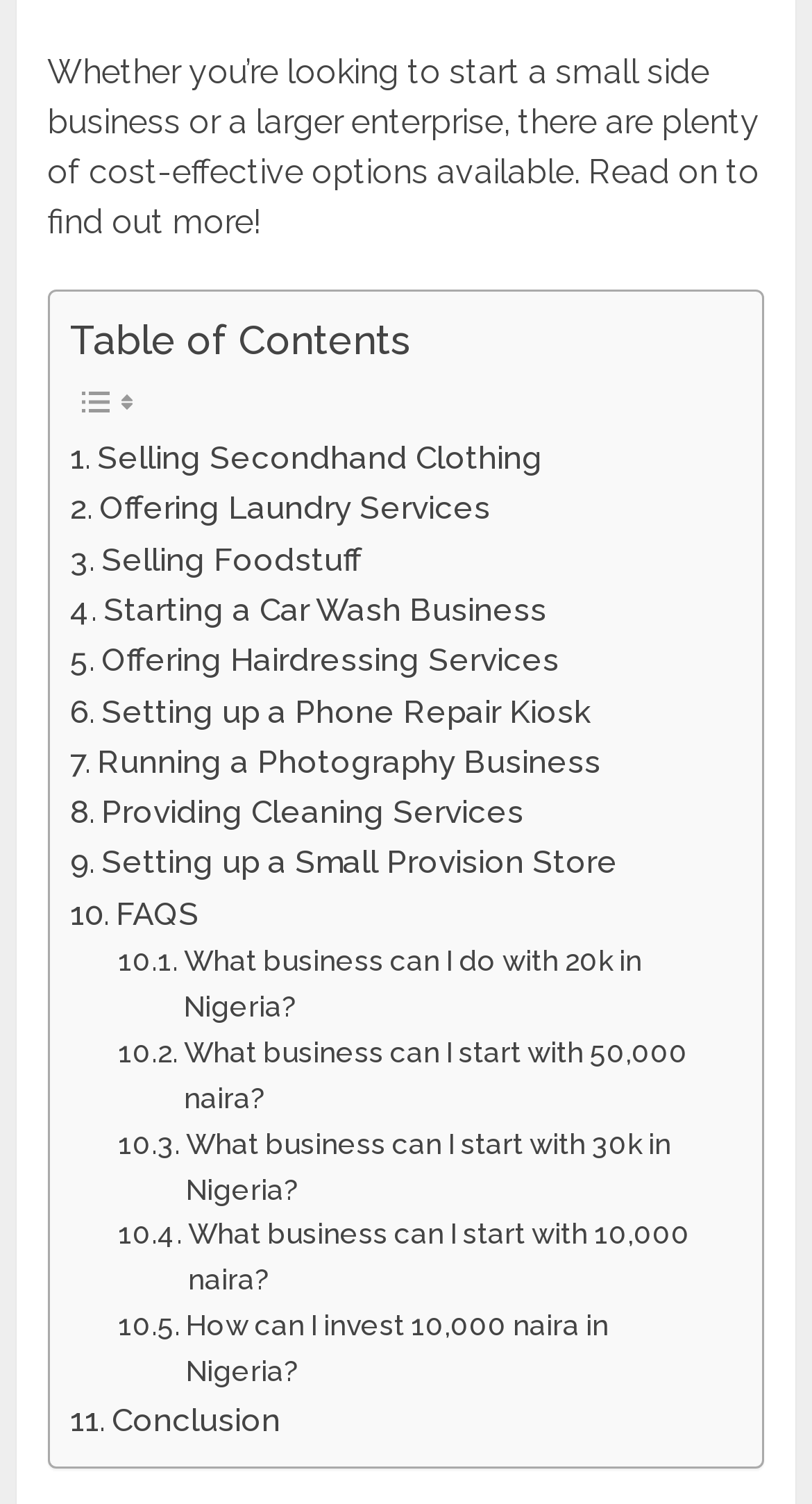Please answer the following question using a single word or phrase: 
How many business ideas are listed on this webpage?

12